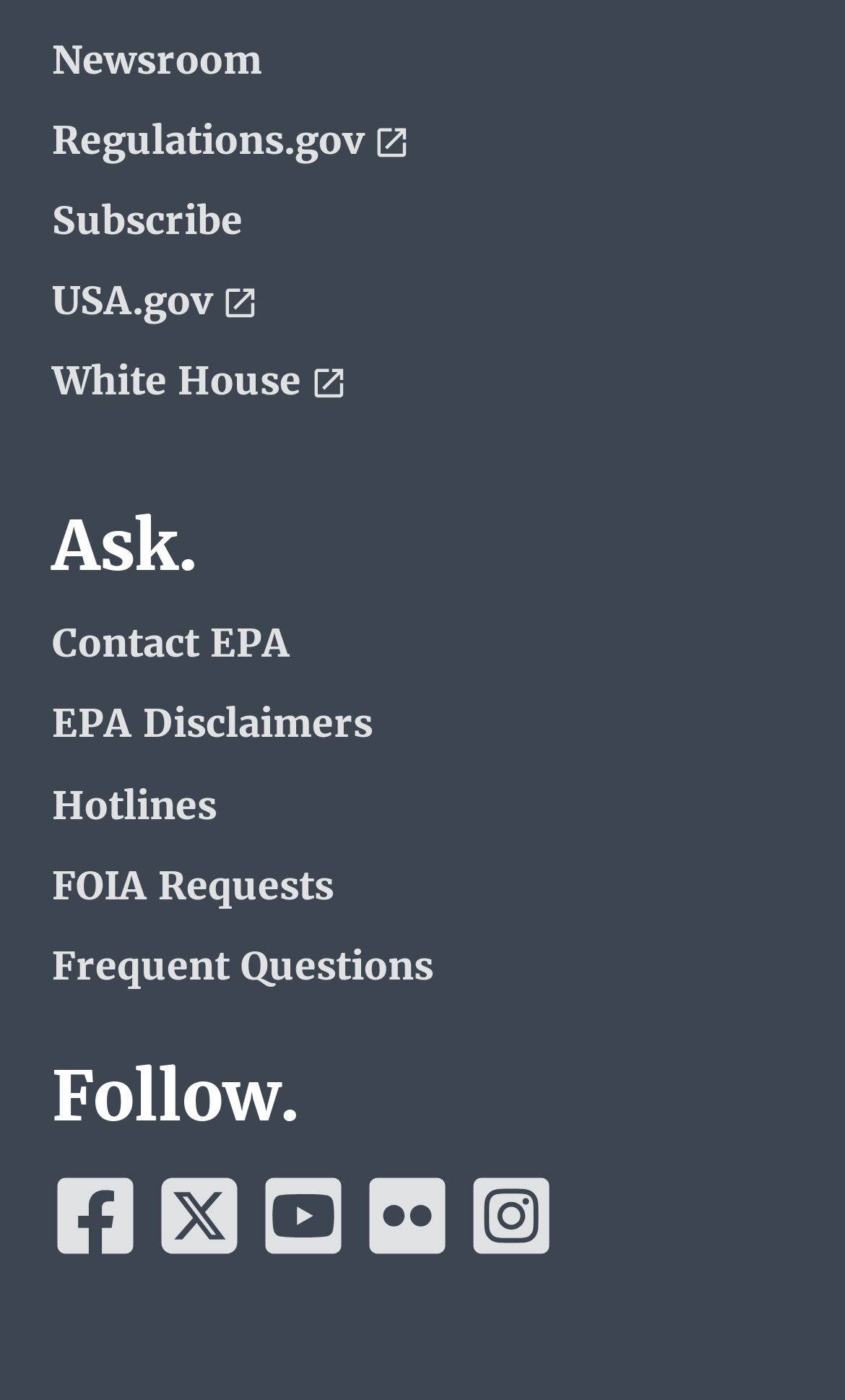Refer to the image and provide a thorough answer to this question:
How many social media links are there?

There are five social media links on the webpage, namely 'EPA’s Facebook', 'EPA’s Twitter / X', 'EPA’s Youtube', 'EPA’s Flickr', and 'EPA’s Instagram', all of which are located at the bottom of the webpage with distinct bounding box coordinates.